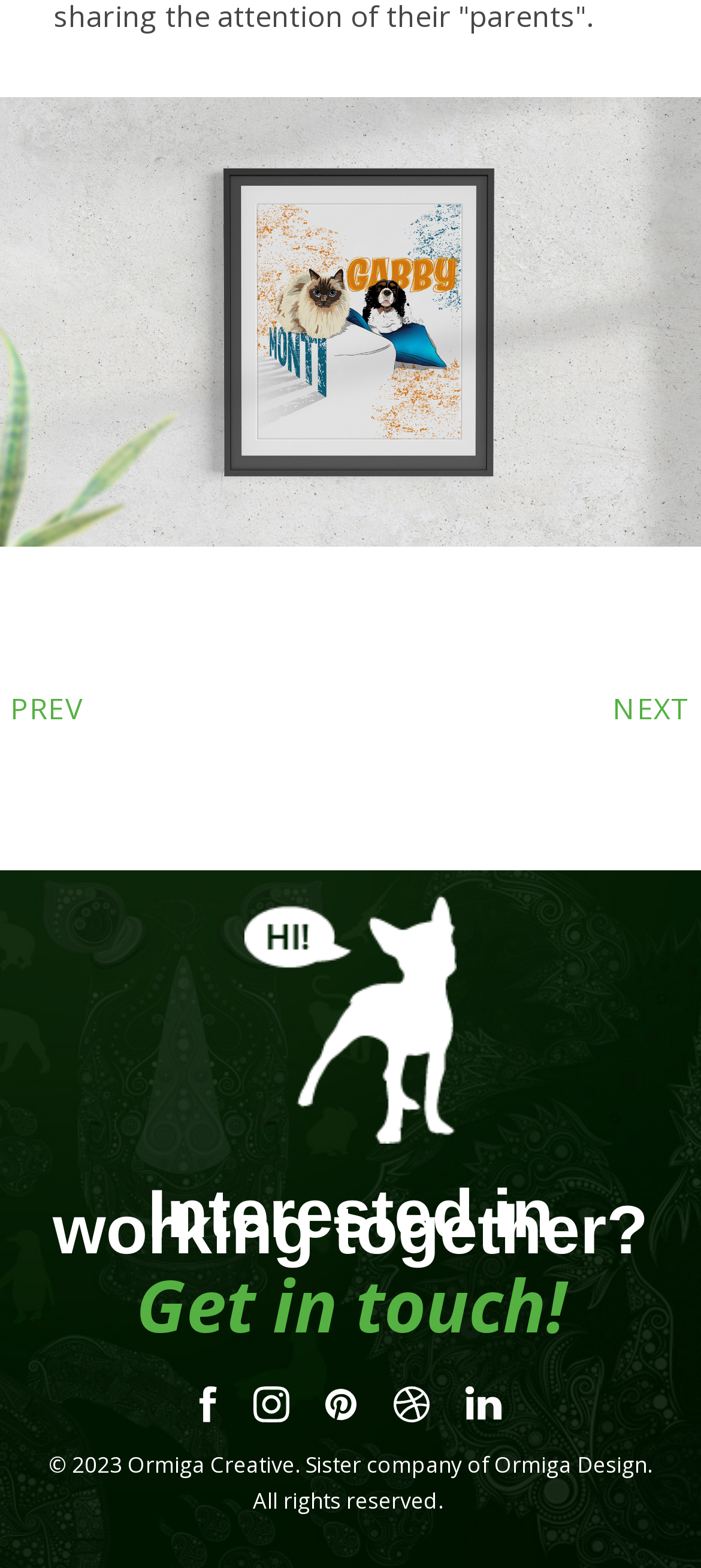What navigation options are available near the top of the page? Refer to the image and provide a one-word or short phrase answer.

Prev and Next